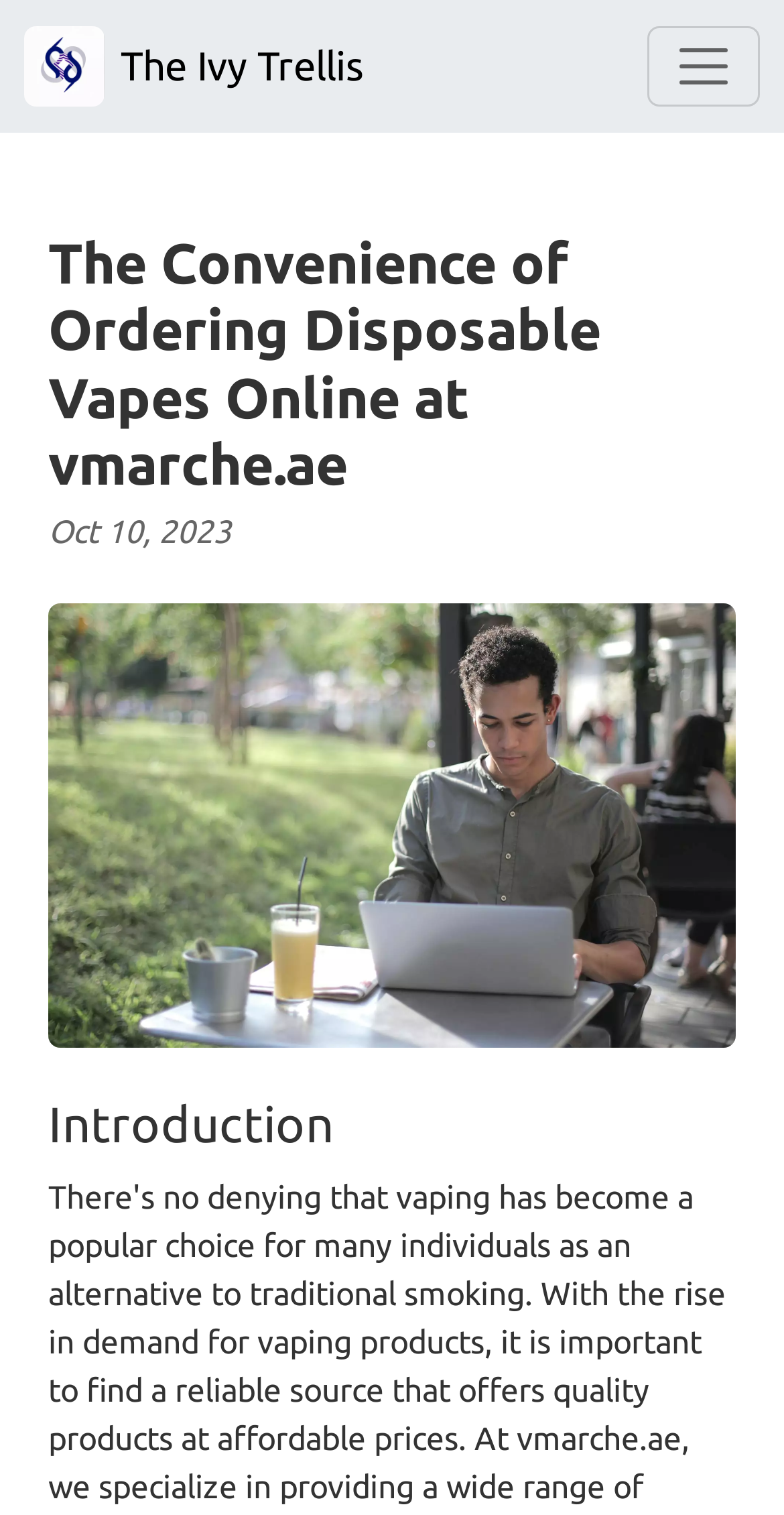Generate the text content of the main headline of the webpage.

The Convenience of Ordering Disposable Vapes Online at vmarche.ae